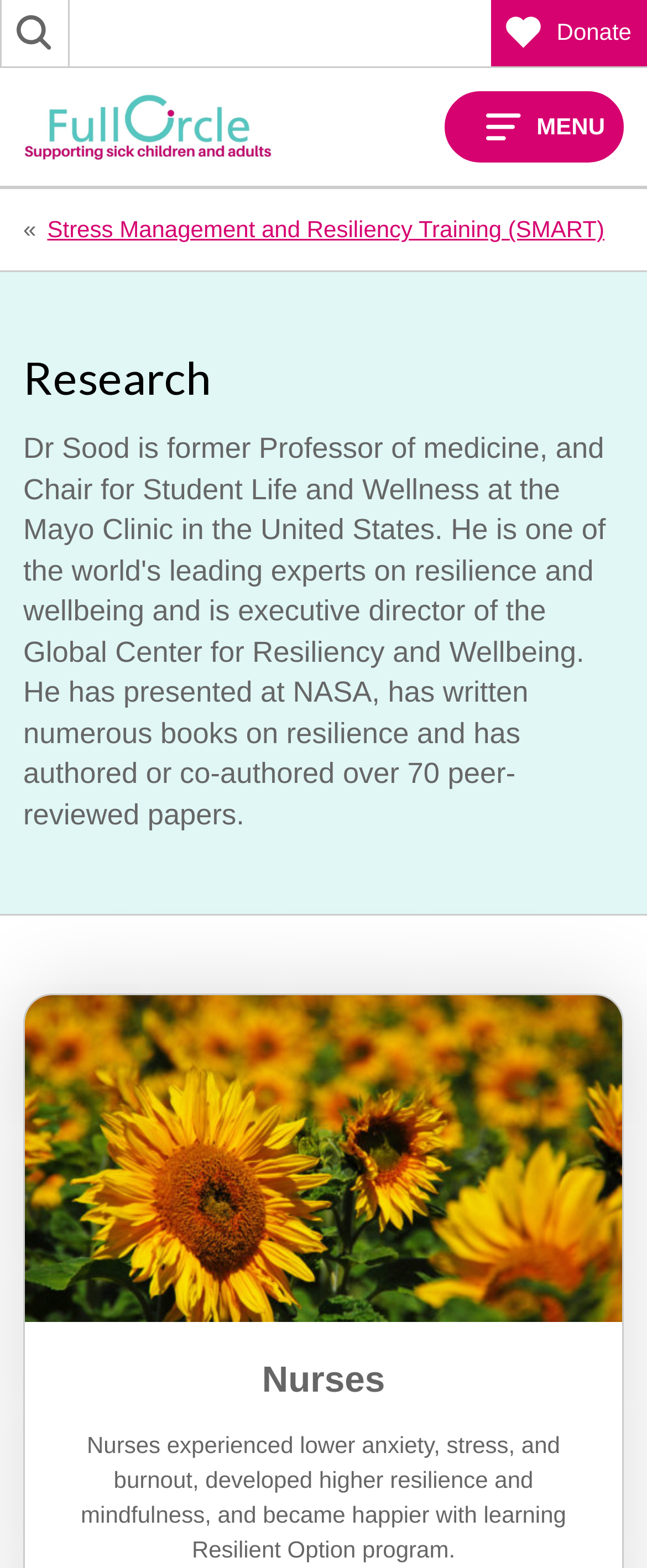Please find the bounding box for the UI element described by: "Donate".

[0.759, 0.0, 1.0, 0.042]